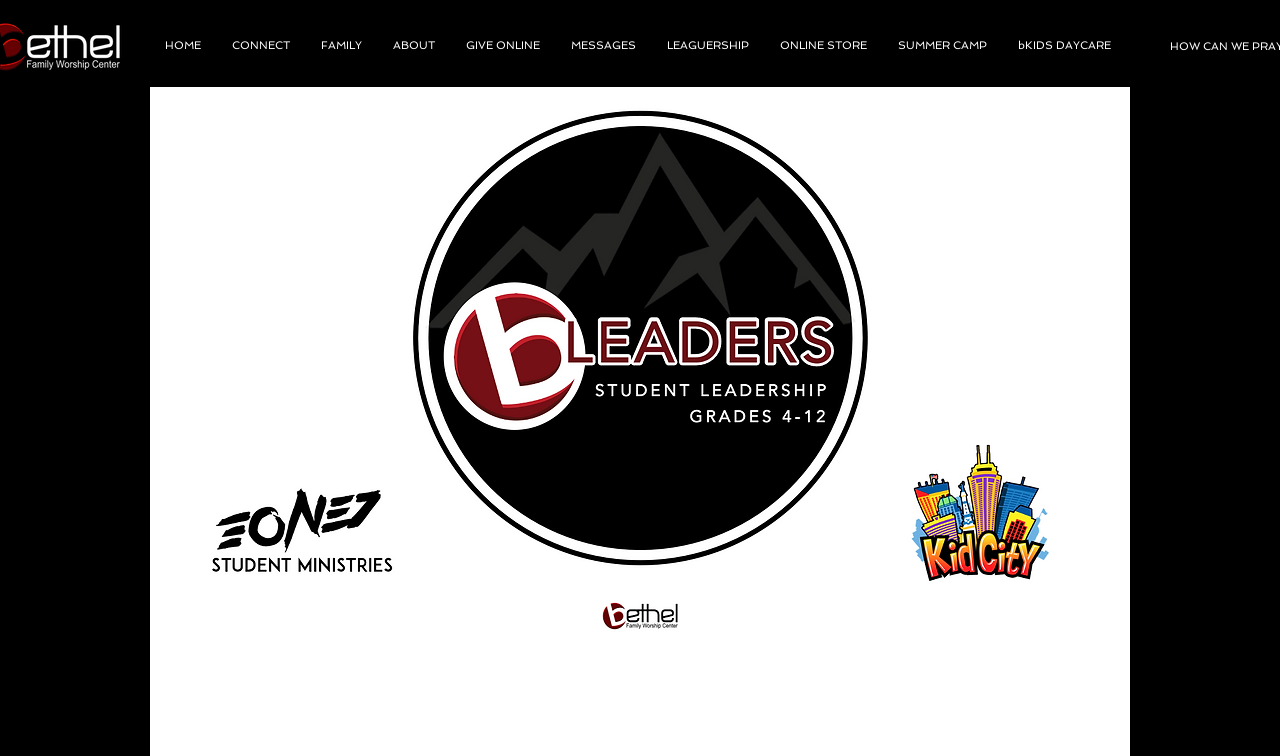Using the provided element description "FAMILY", determine the bounding box coordinates of the UI element.

[0.239, 0.028, 0.295, 0.093]